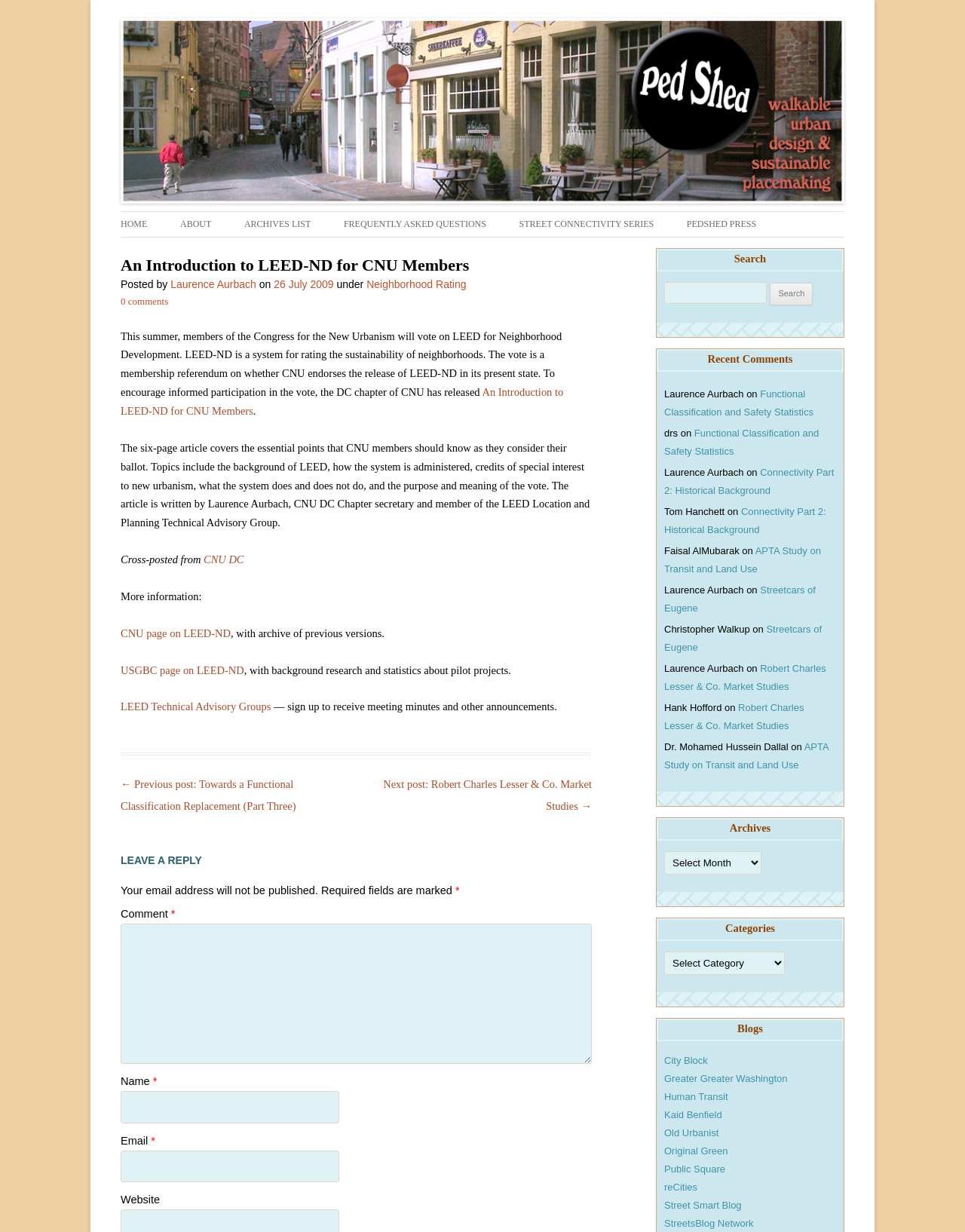Using the provided element description: "reCities", determine the bounding box coordinates of the corresponding UI element in the screenshot.

[0.688, 0.959, 0.723, 0.968]